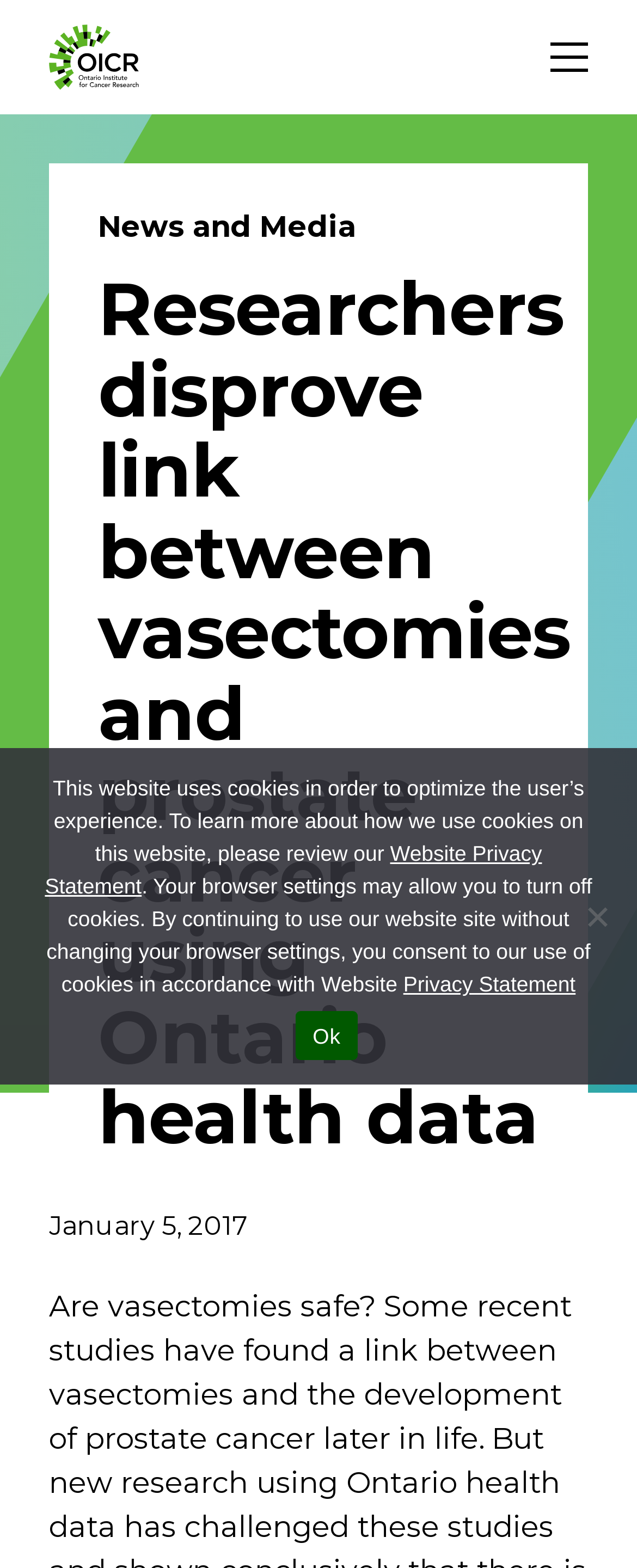Determine the bounding box coordinates for the area that needs to be clicked to fulfill this task: "Subscribe to the mailing list". The coordinates must be given as four float numbers between 0 and 1, i.e., [left, top, right, bottom].

[0.159, 0.789, 0.838, 0.831]